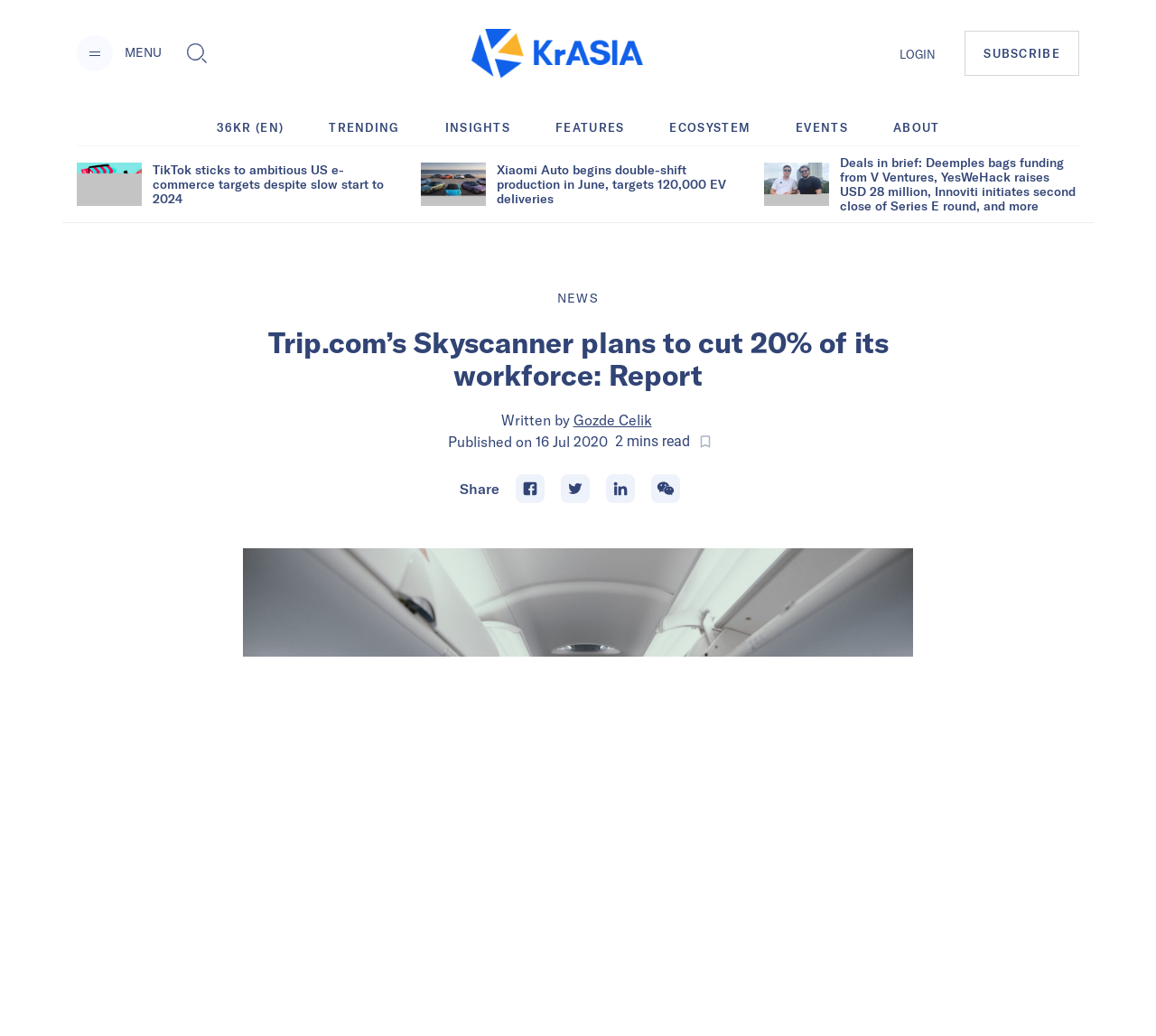When was the main article published?
Based on the visual content, answer with a single word or a brief phrase.

16 Jul 2020